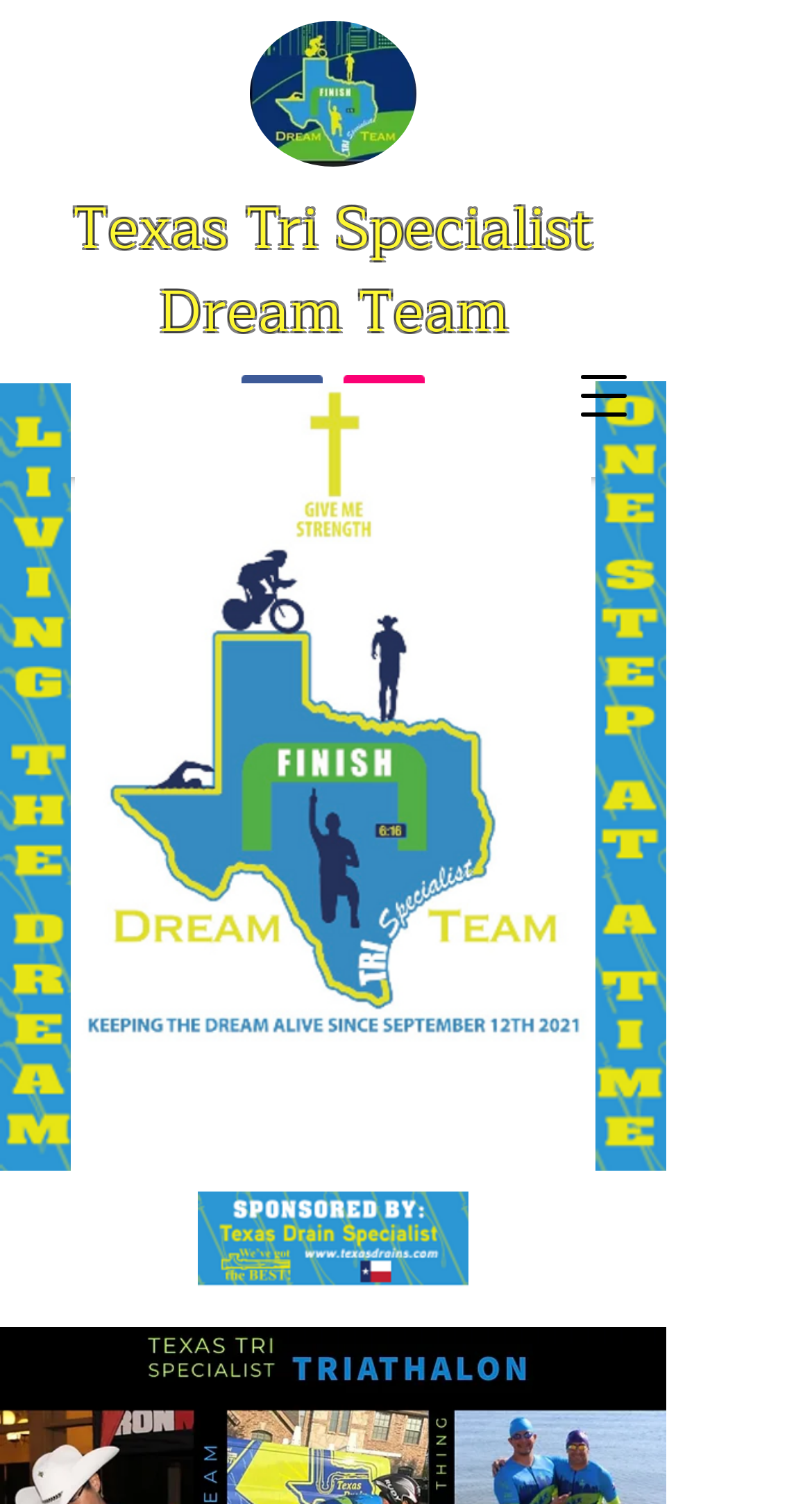What is the name of the team?
Provide a one-word or short-phrase answer based on the image.

Texas Tri Specialist